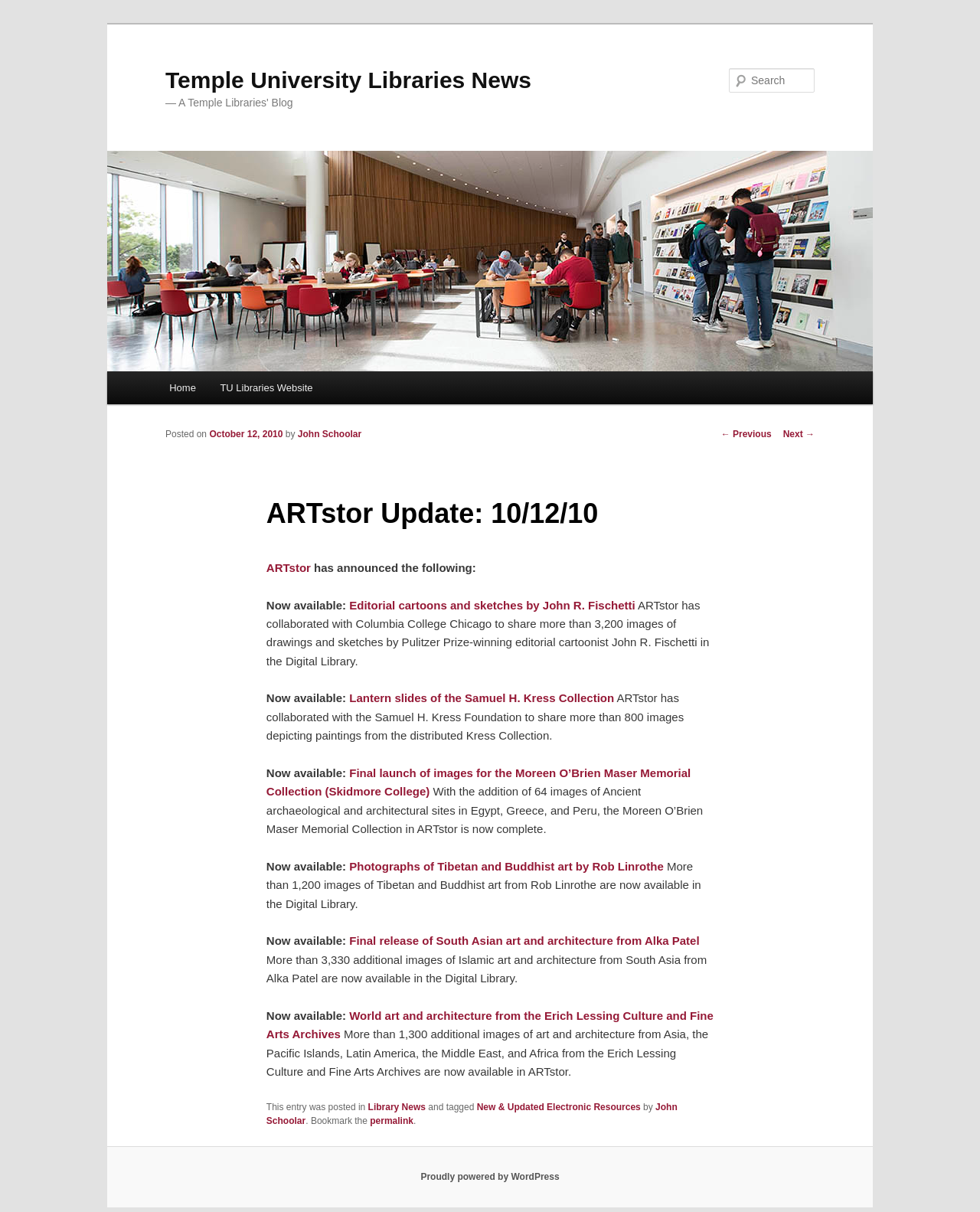Using the format (top-left x, top-left y, bottom-right x, bottom-right y), and given the element description, identify the bounding box coordinates within the screenshot: ARTstor

[0.272, 0.463, 0.317, 0.474]